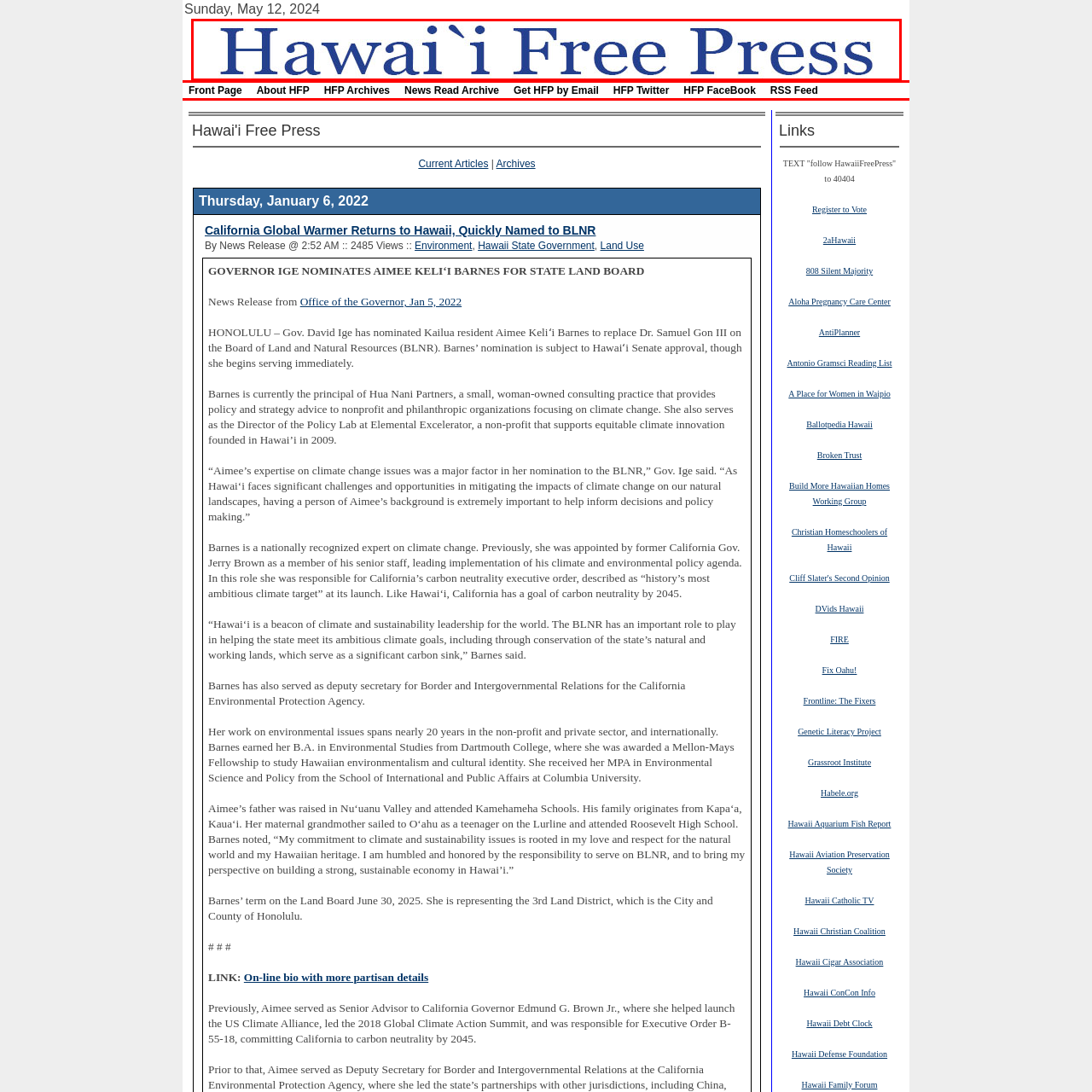What topics does the publication cover?
Analyze the image surrounded by the red bounding box and provide a thorough answer.

The caption states that the publication provides news and insights relevant to Hawaii, covering topics such as local government, environmental issues, and cultural commentary, which suggests that the publication has a broad scope of coverage.